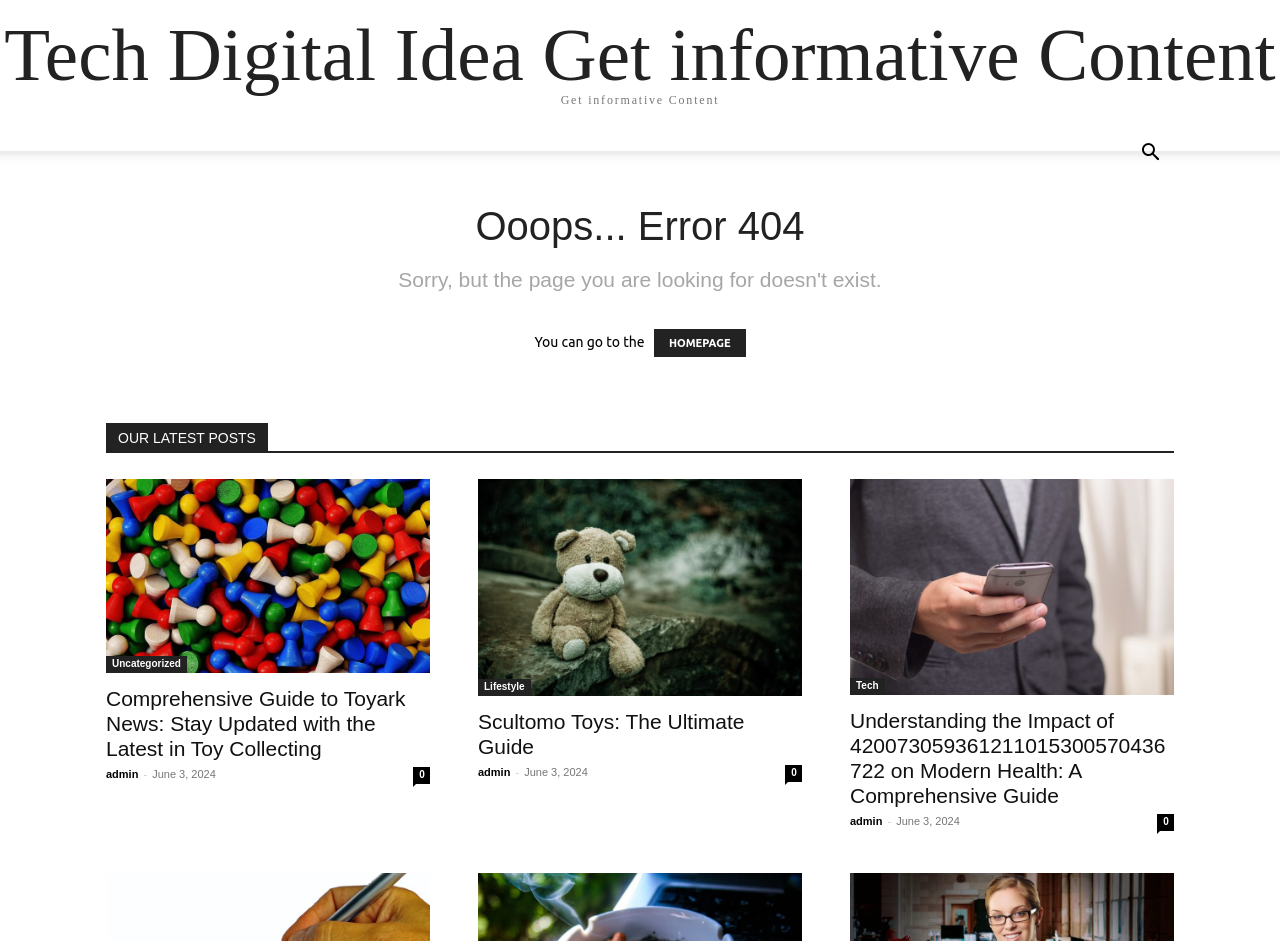Look at the image and write a detailed answer to the question: 
What is the date of the listed posts?

Each listed post has a corresponding date and time element, which indicates that all the posts were published on June 3, 2024, suggesting that the website is regularly updated with new content.